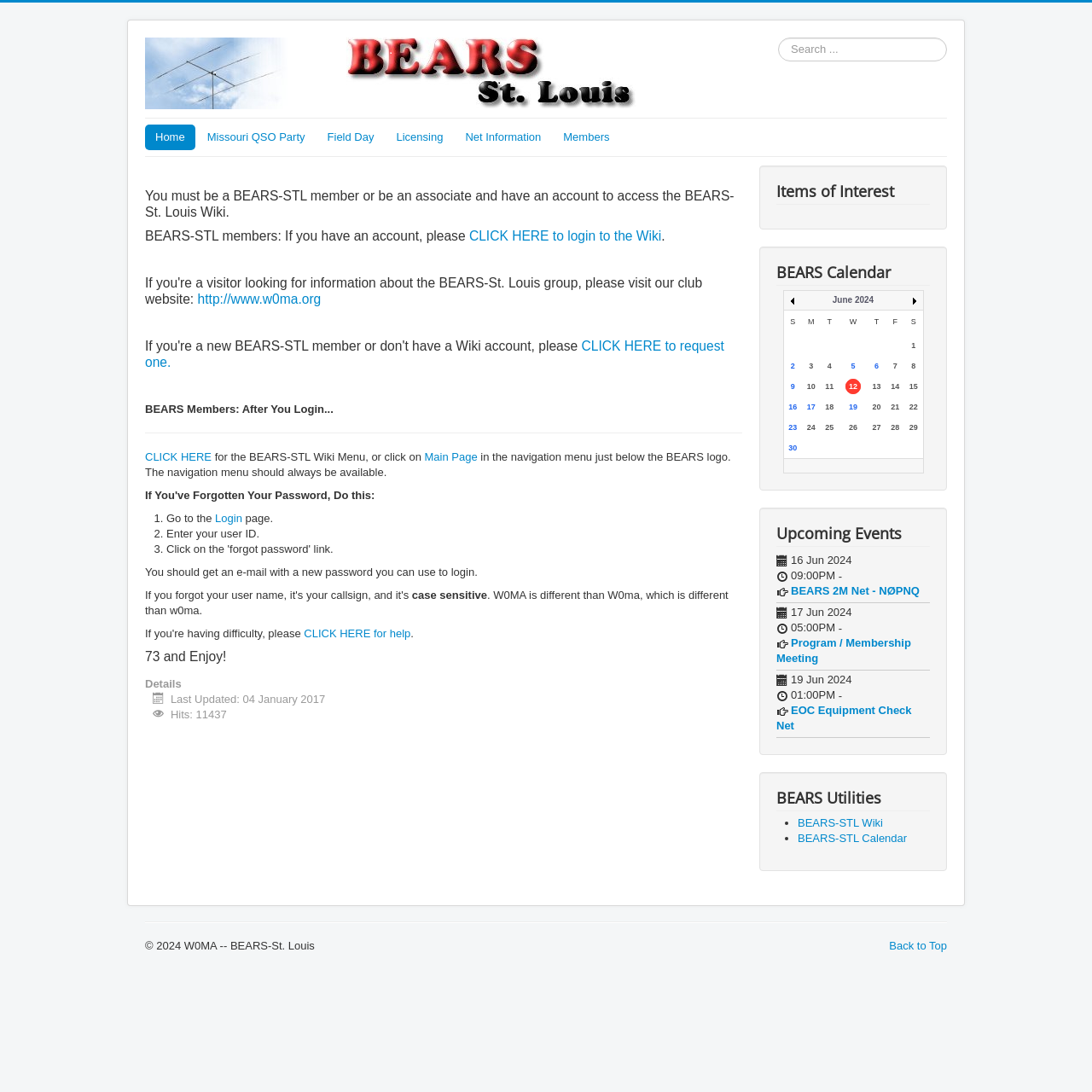Identify the bounding box for the described UI element: "CLICK HERE for help".

[0.278, 0.574, 0.376, 0.586]